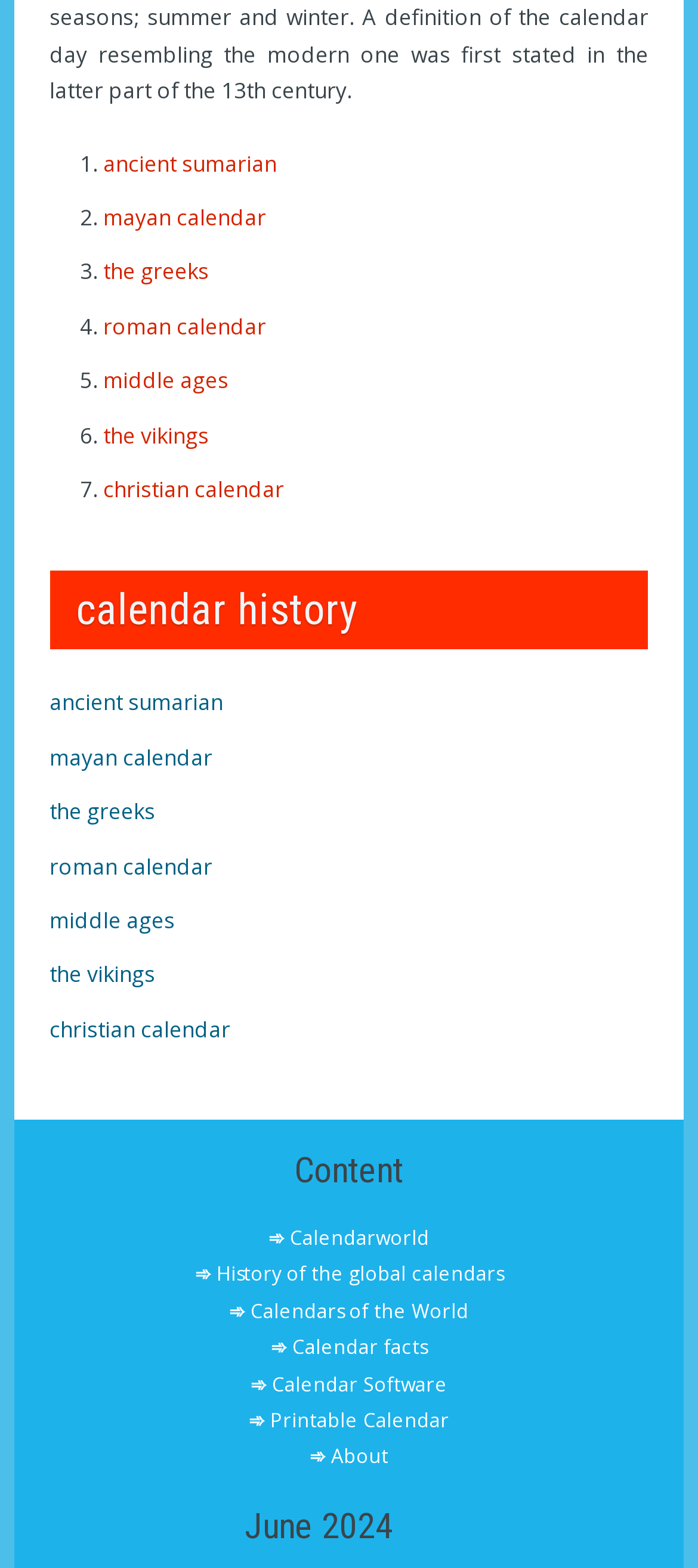Pinpoint the bounding box coordinates of the element you need to click to execute the following instruction: "check about page". The bounding box should be represented by four float numbers between 0 and 1, in the format [left, top, right, bottom].

[0.474, 0.92, 0.556, 0.937]